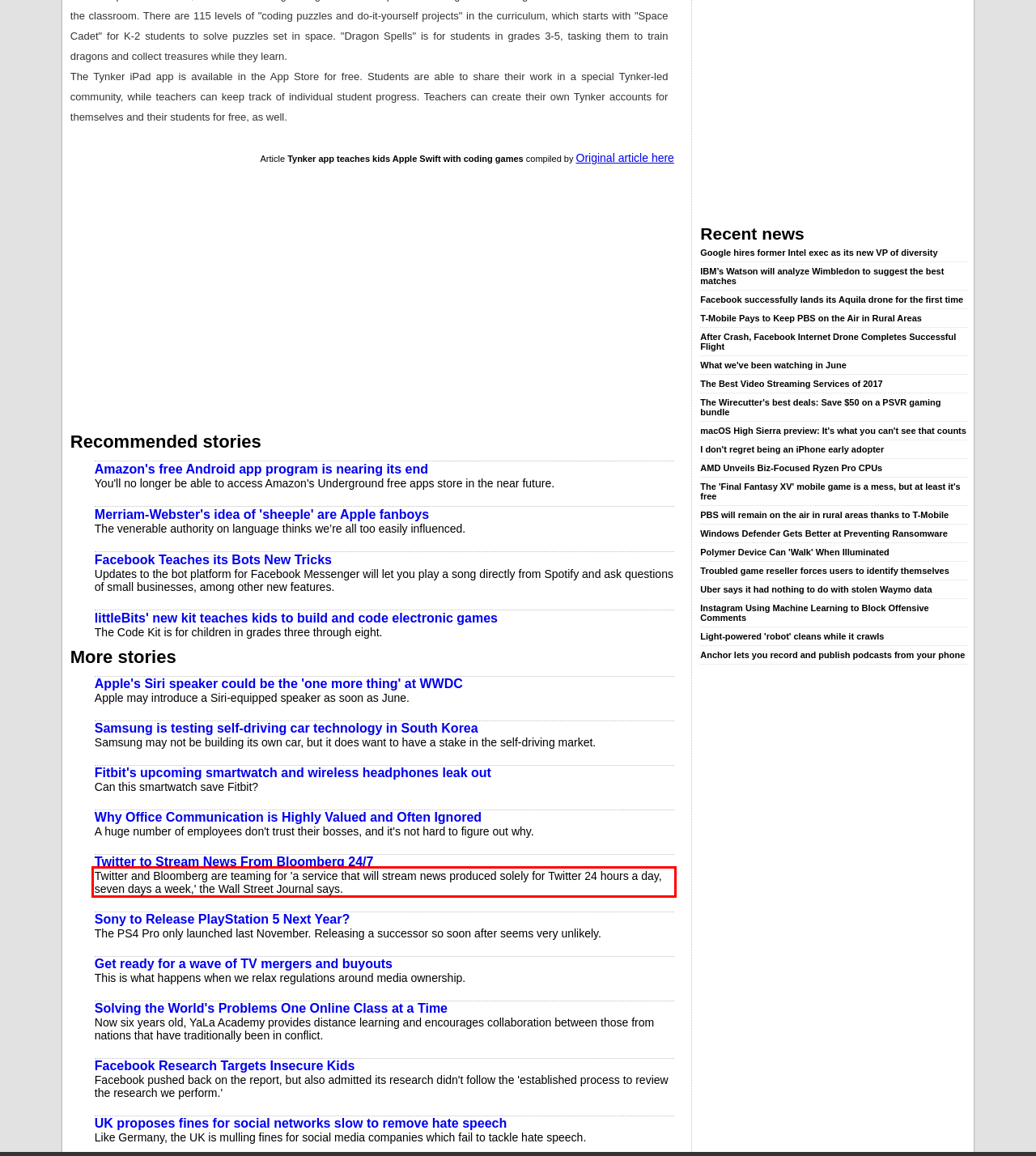Examine the webpage screenshot, find the red bounding box, and extract the text content within this marked area.

Twitter and Bloomberg are teaming for 'a service that will stream news produced solely for Twitter 24 hours a day, seven days a week,' the Wall Street Journal says.